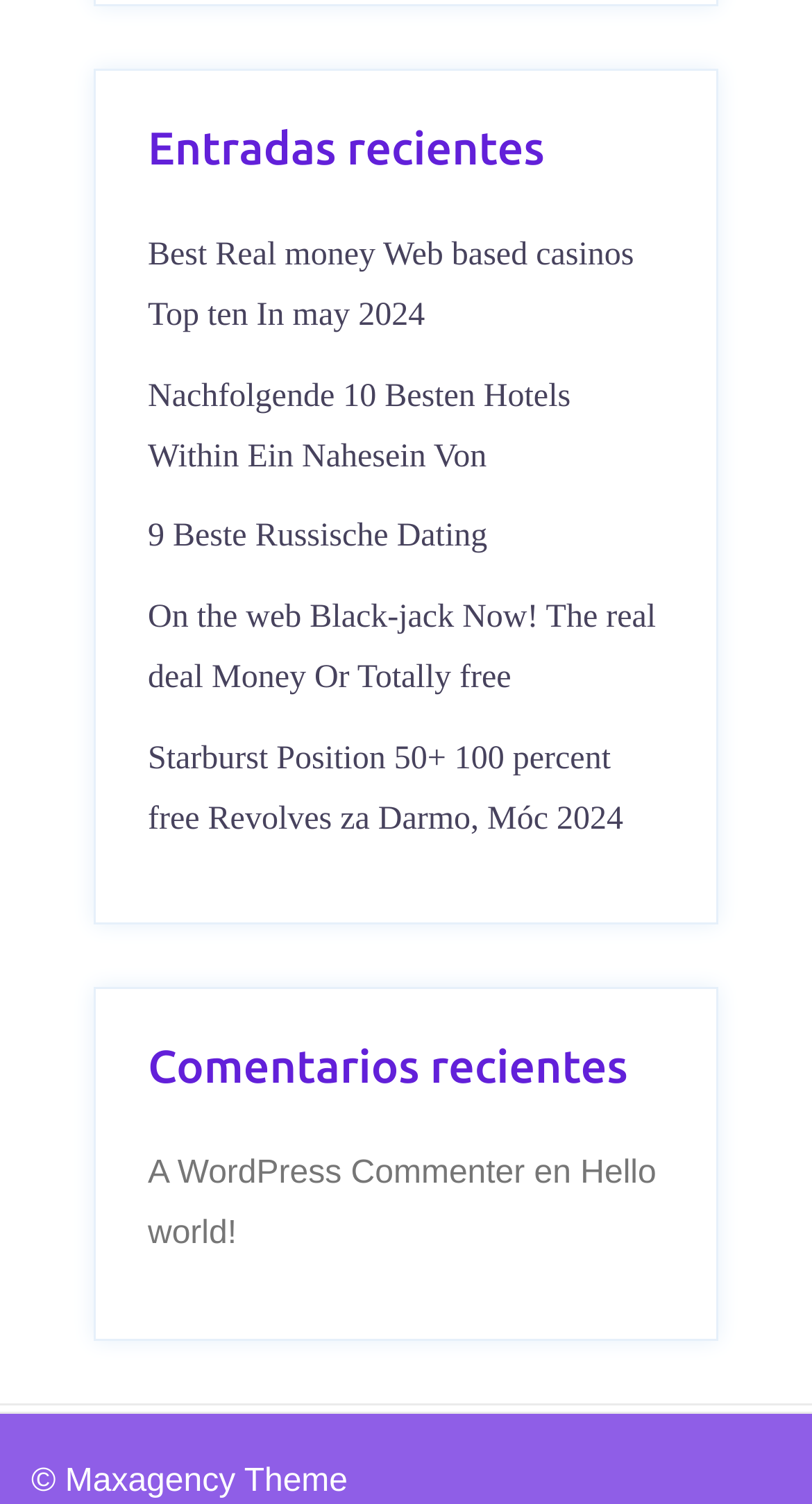Please identify the bounding box coordinates of the clickable area that will allow you to execute the instruction: "Go to the website's copyright information".

[0.038, 0.973, 0.428, 0.997]